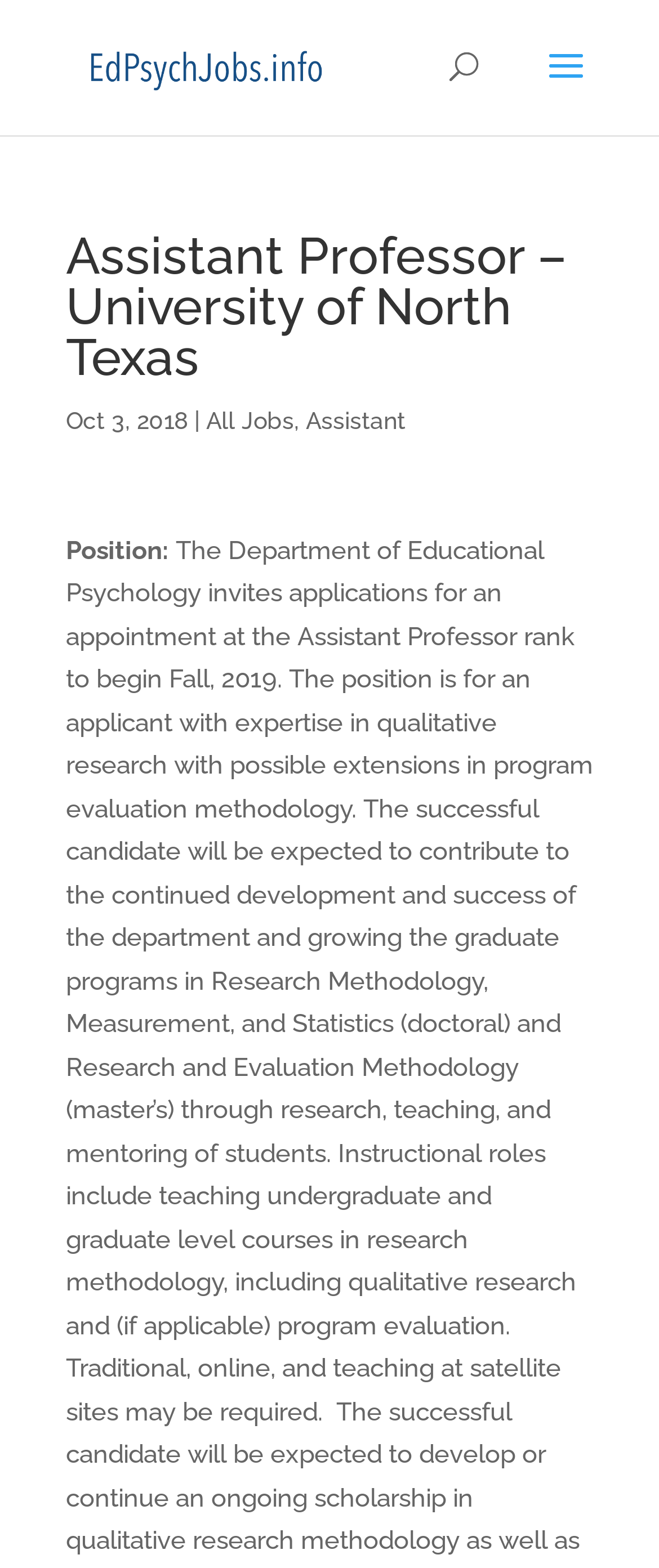How many links are there below the main heading?
Use the information from the screenshot to give a comprehensive response to the question.

I counted the number of link elements below the main heading and found three links: 'All Jobs', 'Assistant', and 'Educational Psychology Jobs'.